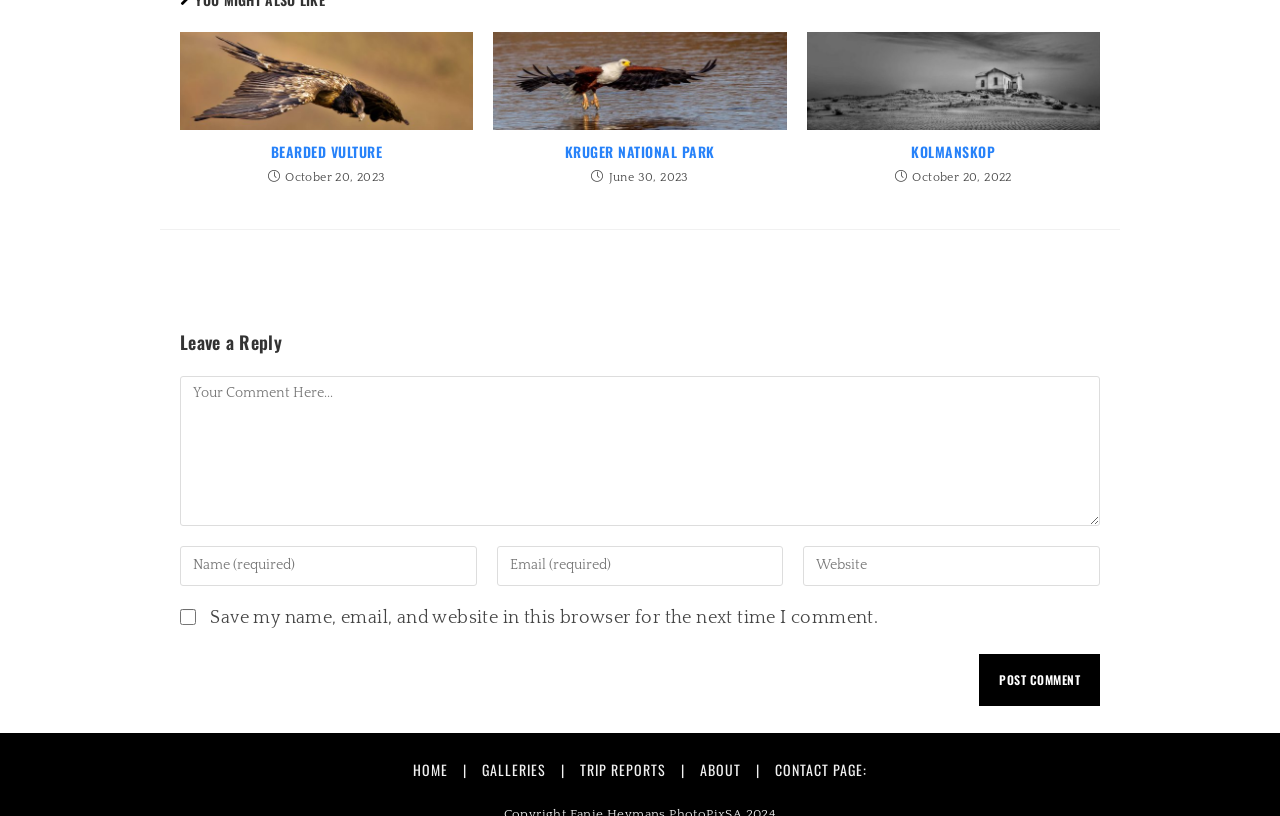What is the name of the first article?
Identify the answer in the screenshot and reply with a single word or phrase.

Bearded Vulture